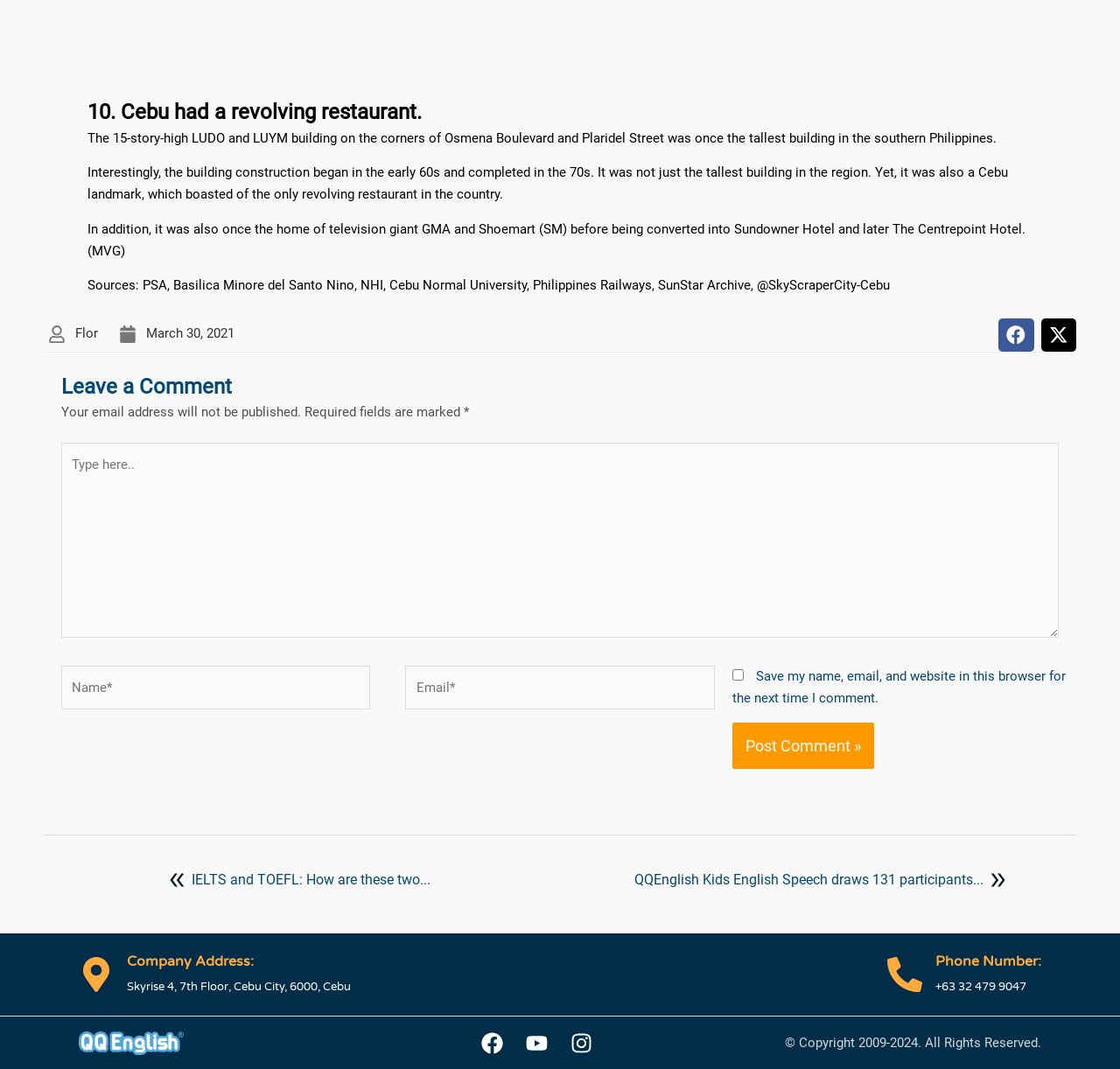Please determine the bounding box of the UI element that matches this description: name="submit" value="Post Comment »". The coordinates should be given as (top-left x, top-left y, bottom-right x, bottom-right y), with all values between 0 and 1.

[0.654, 0.676, 0.78, 0.72]